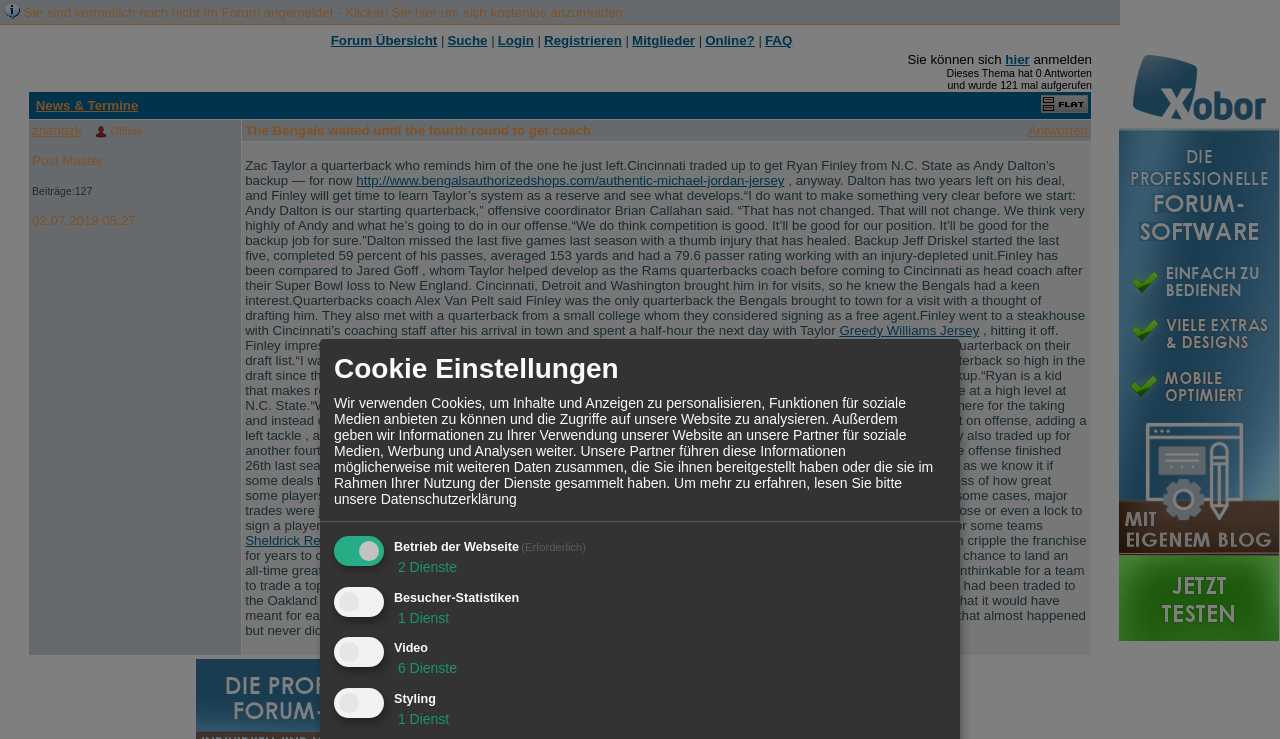Please provide a comprehensive response to the question below by analyzing the image: 
What is the username of the user who posted the message?

The username of the user who posted the message can be found in a gridcell element with a bounding box of [0.023, 0.162, 0.188, 0.886]. It is a link element with the text 'zhangzk'.